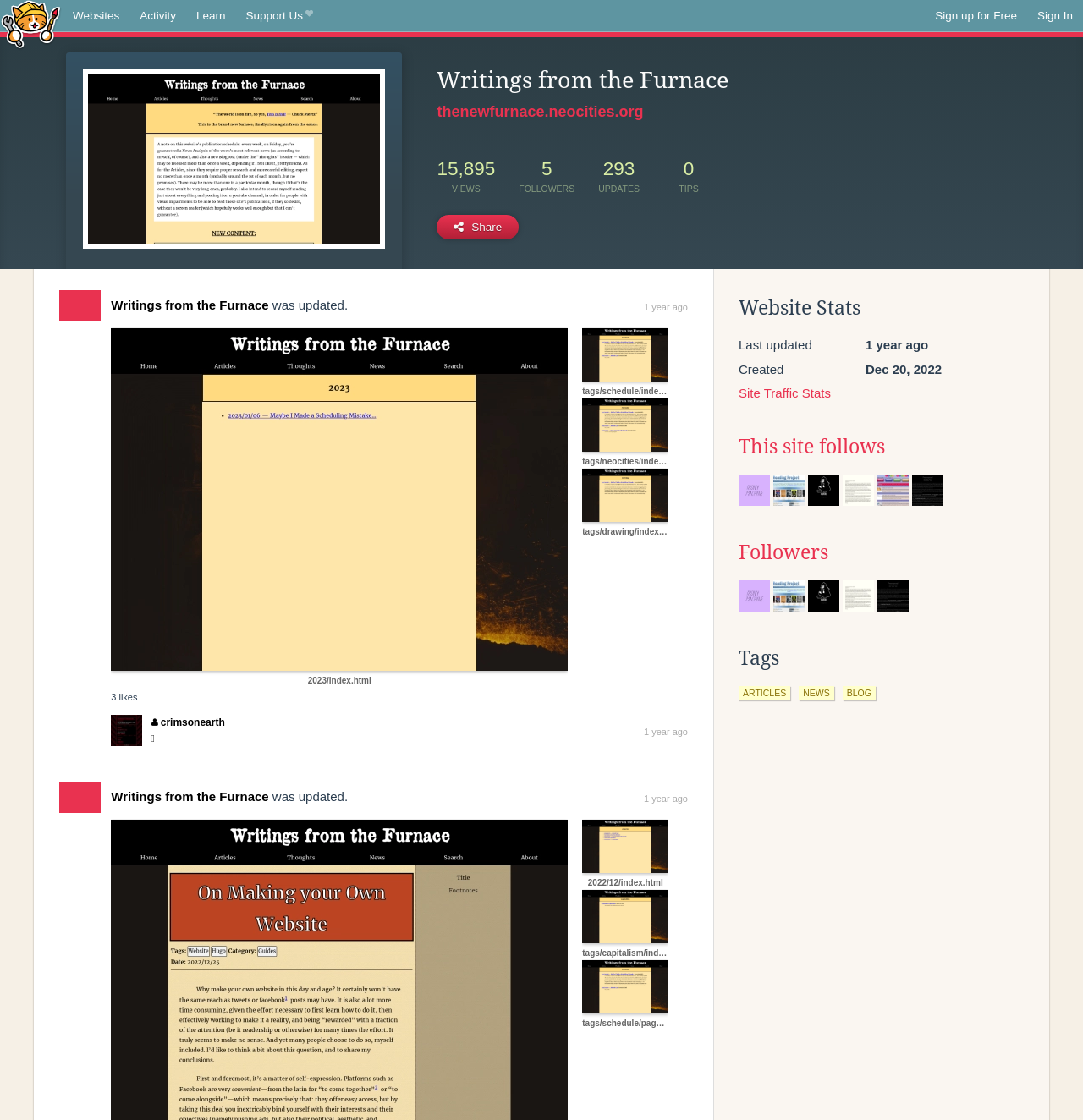Show the bounding box coordinates of the region that should be clicked to follow the instruction: "View Website Stats."

[0.682, 0.259, 0.944, 0.291]